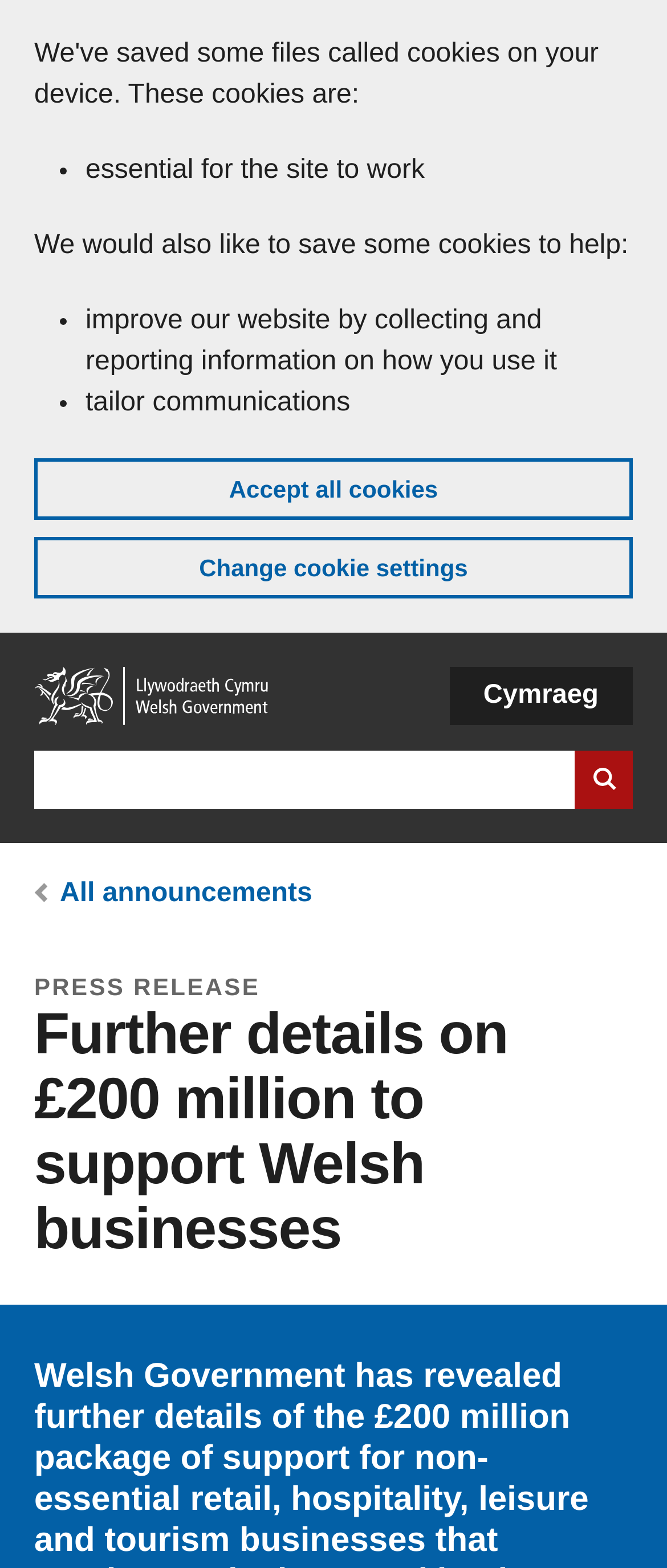Locate the bounding box coordinates of the element that should be clicked to execute the following instruction: "View all announcements".

[0.09, 0.561, 0.468, 0.579]